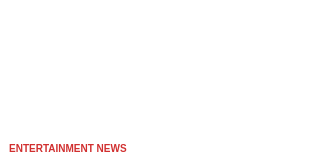What is the context of the news piece?
Please provide a single word or phrase answer based on the image.

Fashion and celebrity culture